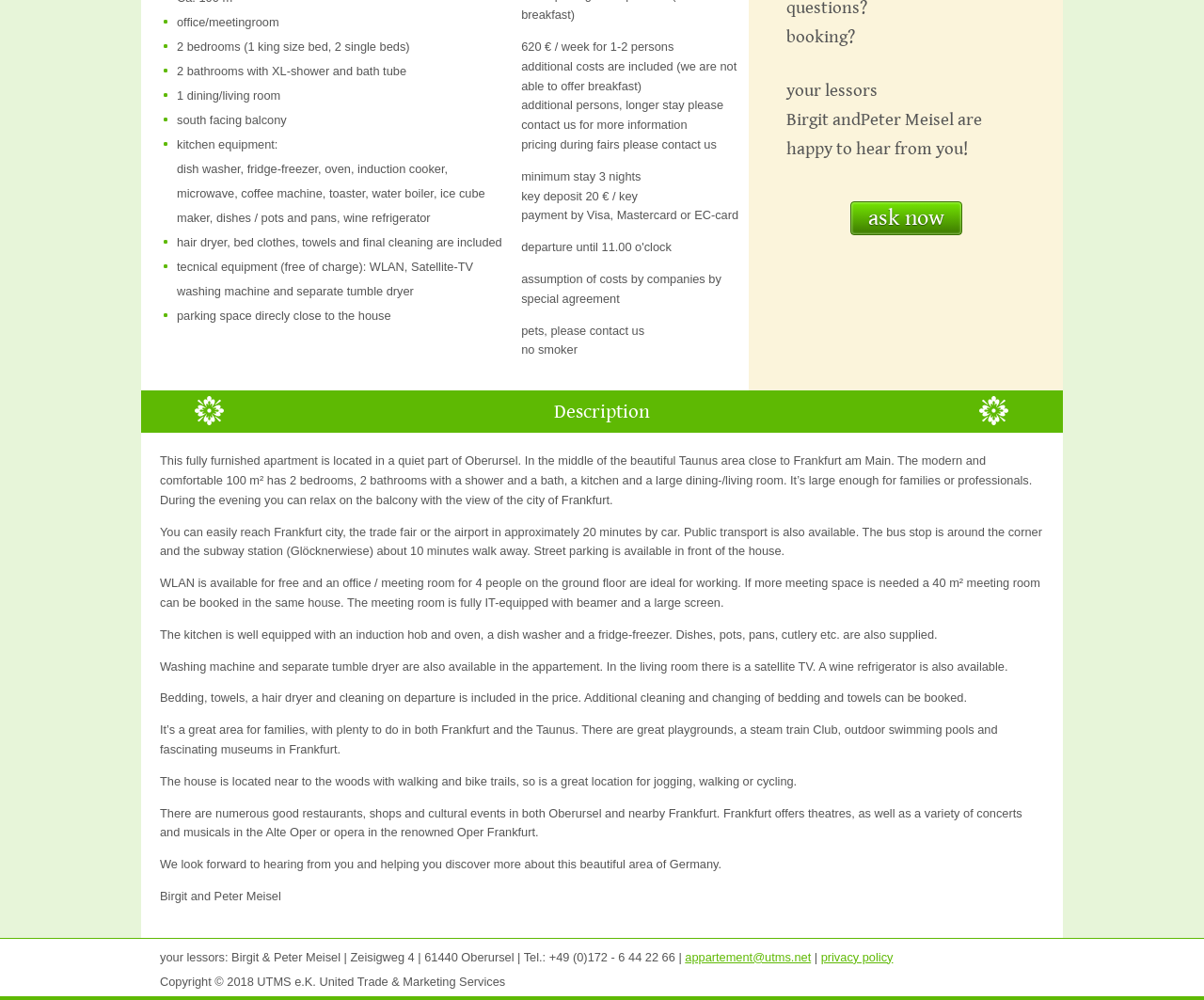Bounding box coordinates are specified in the format (top-left x, top-left y, bottom-right x, bottom-right y). All values are floating point numbers bounded between 0 and 1. Please provide the bounding box coordinate of the region this sentence describes: appartement@utms.net

[0.569, 0.95, 0.674, 0.964]